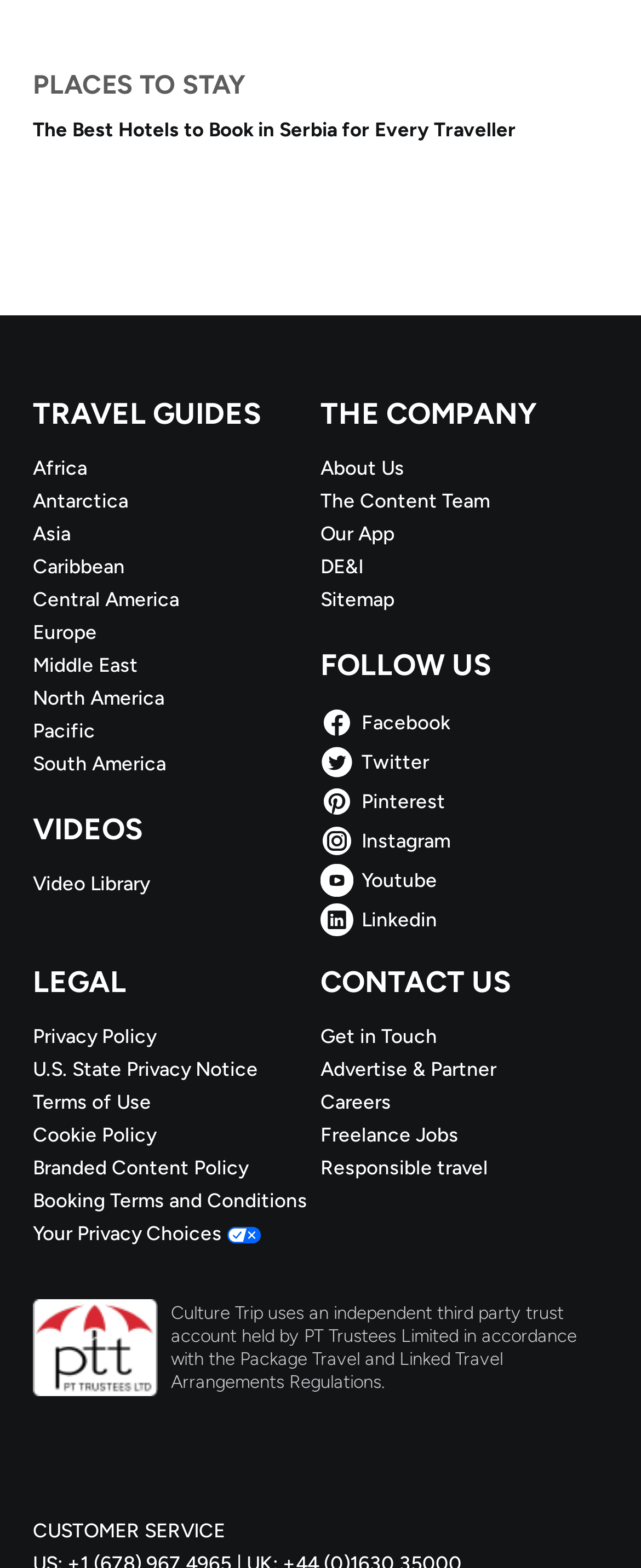How many social media platforms are listed under 'FOLLOW US'? From the image, respond with a single word or brief phrase.

6